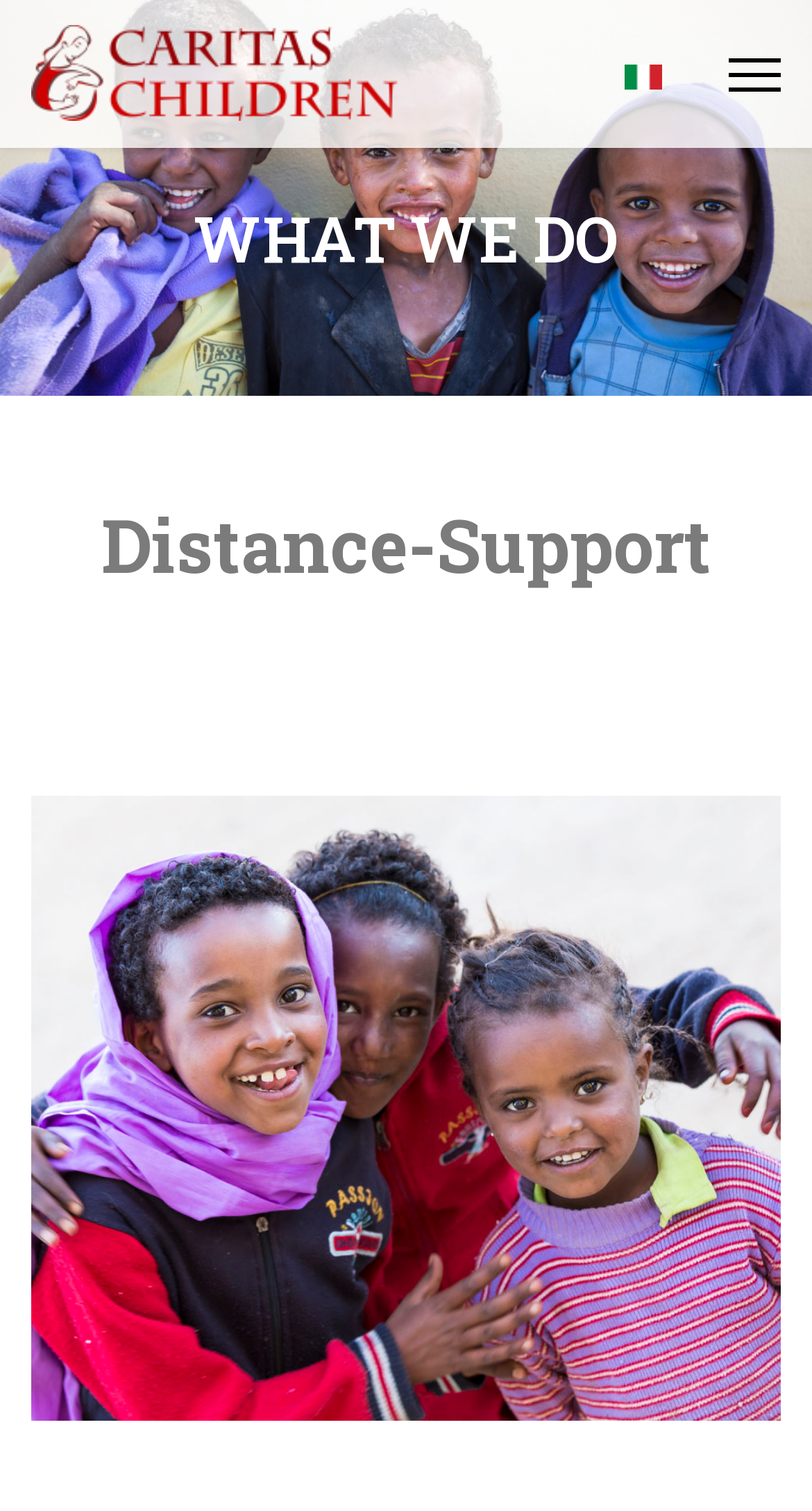Specify the bounding box coordinates (top-left x, top-left y, bottom-right x, bottom-right y) of the UI element in the screenshot that matches this description: aria-label="Navigation" title="Navigation"

[0.897, 0.008, 0.962, 0.09]